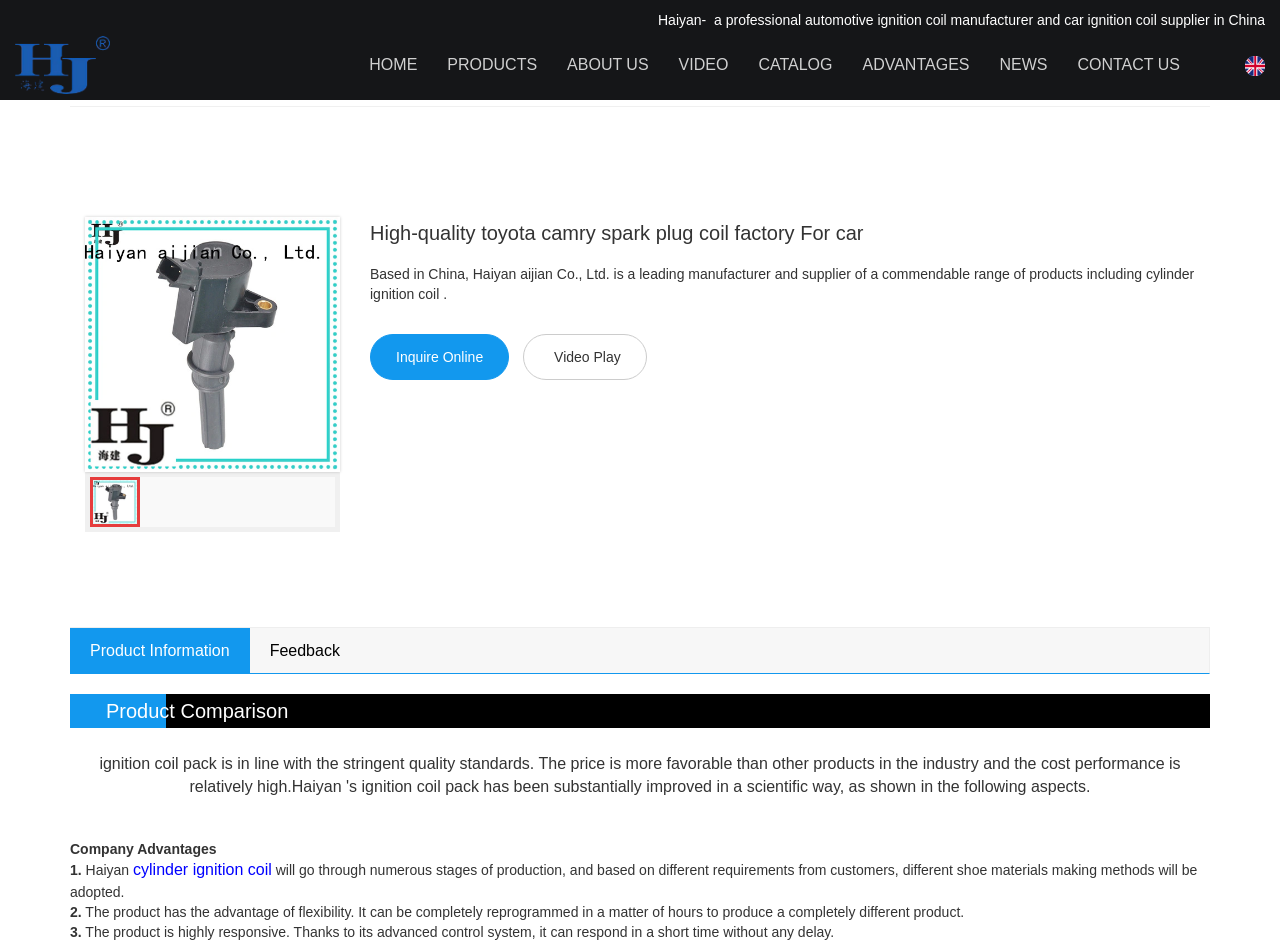What is the company's location?
Answer with a single word or phrase, using the screenshot for reference.

China